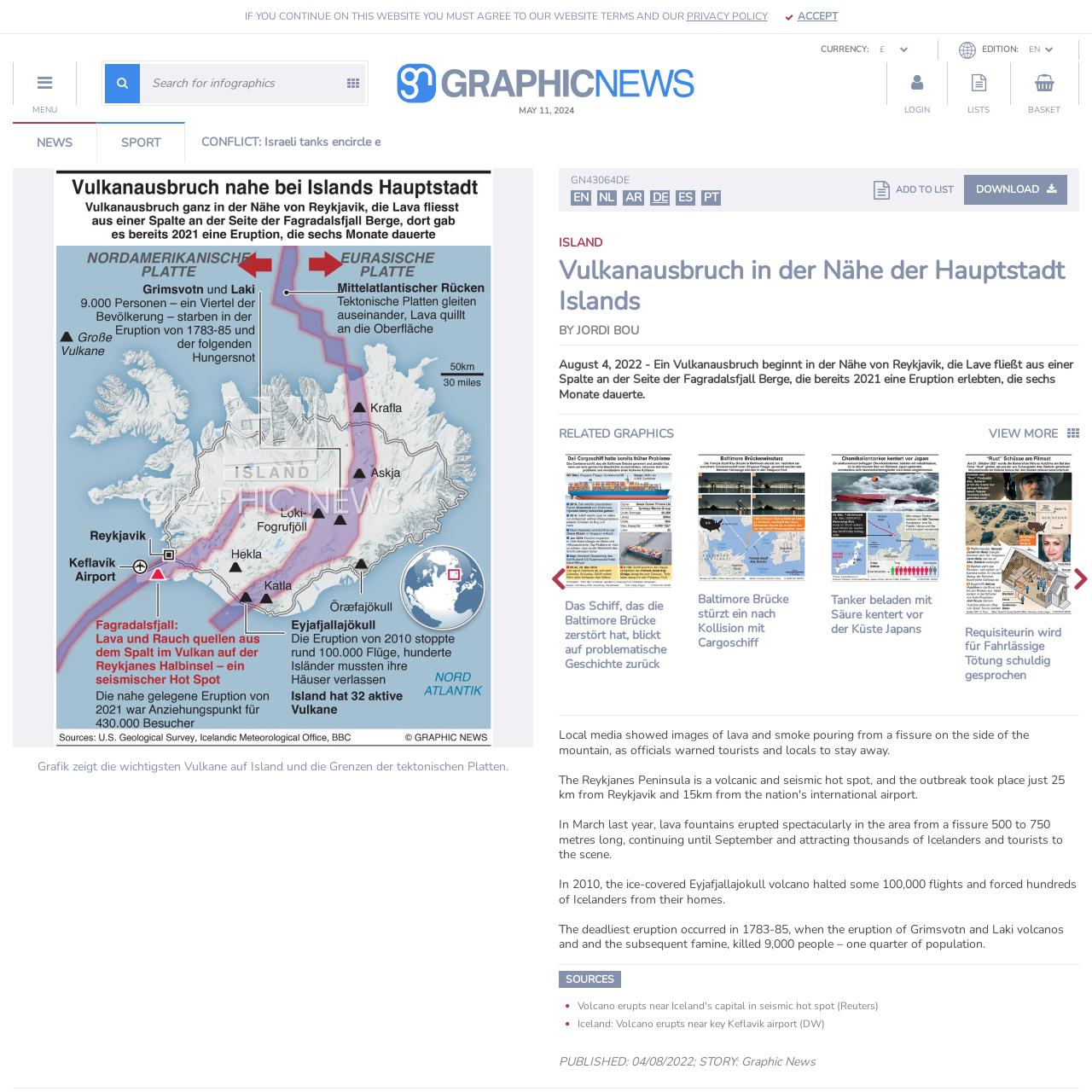Focus on the image surrounded by the red bounding box, please answer the following question using a single word or phrase: Where did the lava flow begin on August 4, 2022?

Fagradalsfjall mountains